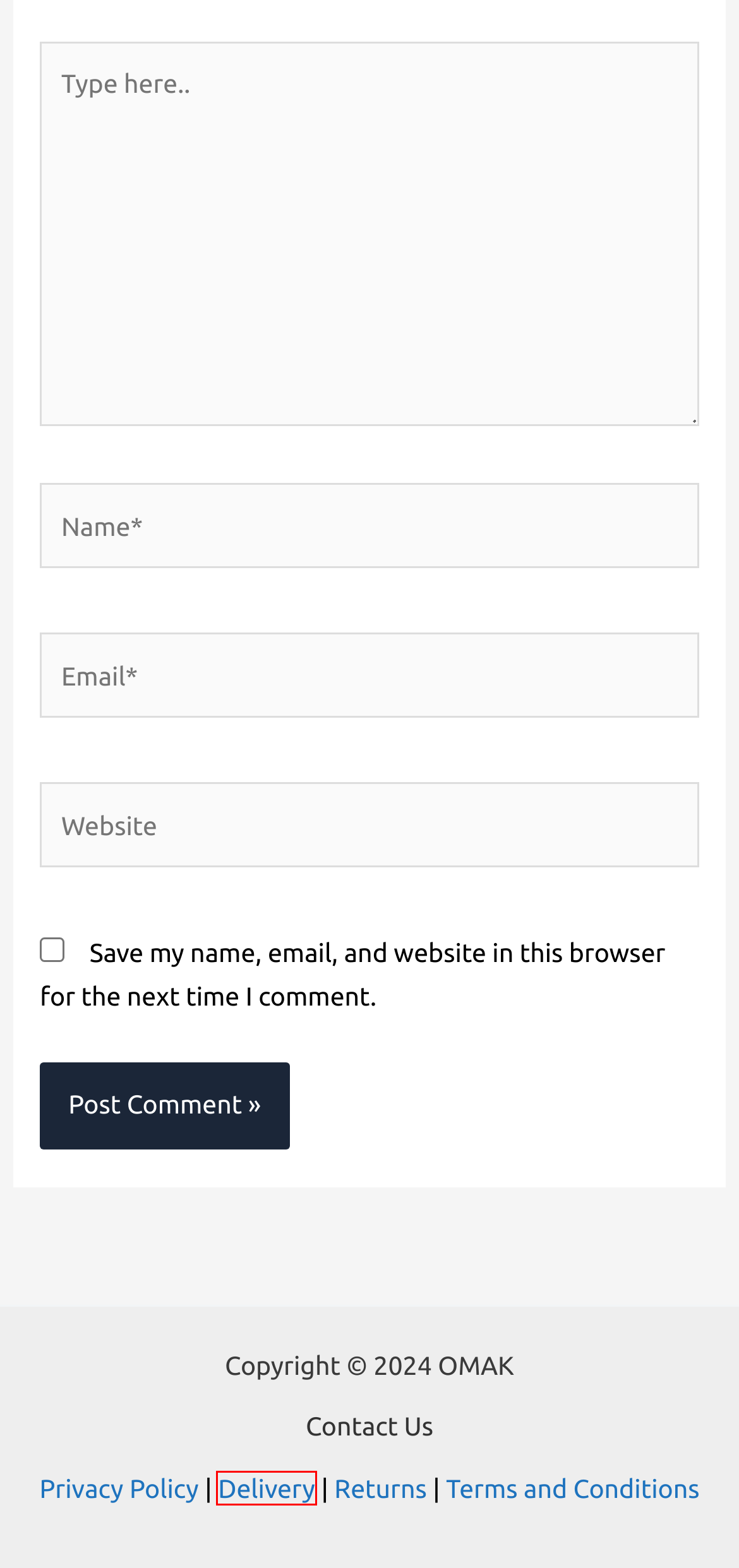Given a webpage screenshot featuring a red rectangle around a UI element, please determine the best description for the new webpage that appears after the element within the bounding box is clicked. The options are:
A. Yu Xian – OMAK
B. Returns – OMAK
C. OMAK – Observe Merits Appreciate Kindness
D. Delivery Rates & Policy – OMAK
E. Contact Us – OMAK
F. Privacy Policy – OMAK
G. L’obiettivo e colui di poter circolare il inizialmente possibile a un richiamo esteriormente – OMAK
H. TERMS & CONDITIONS – OMAK

D